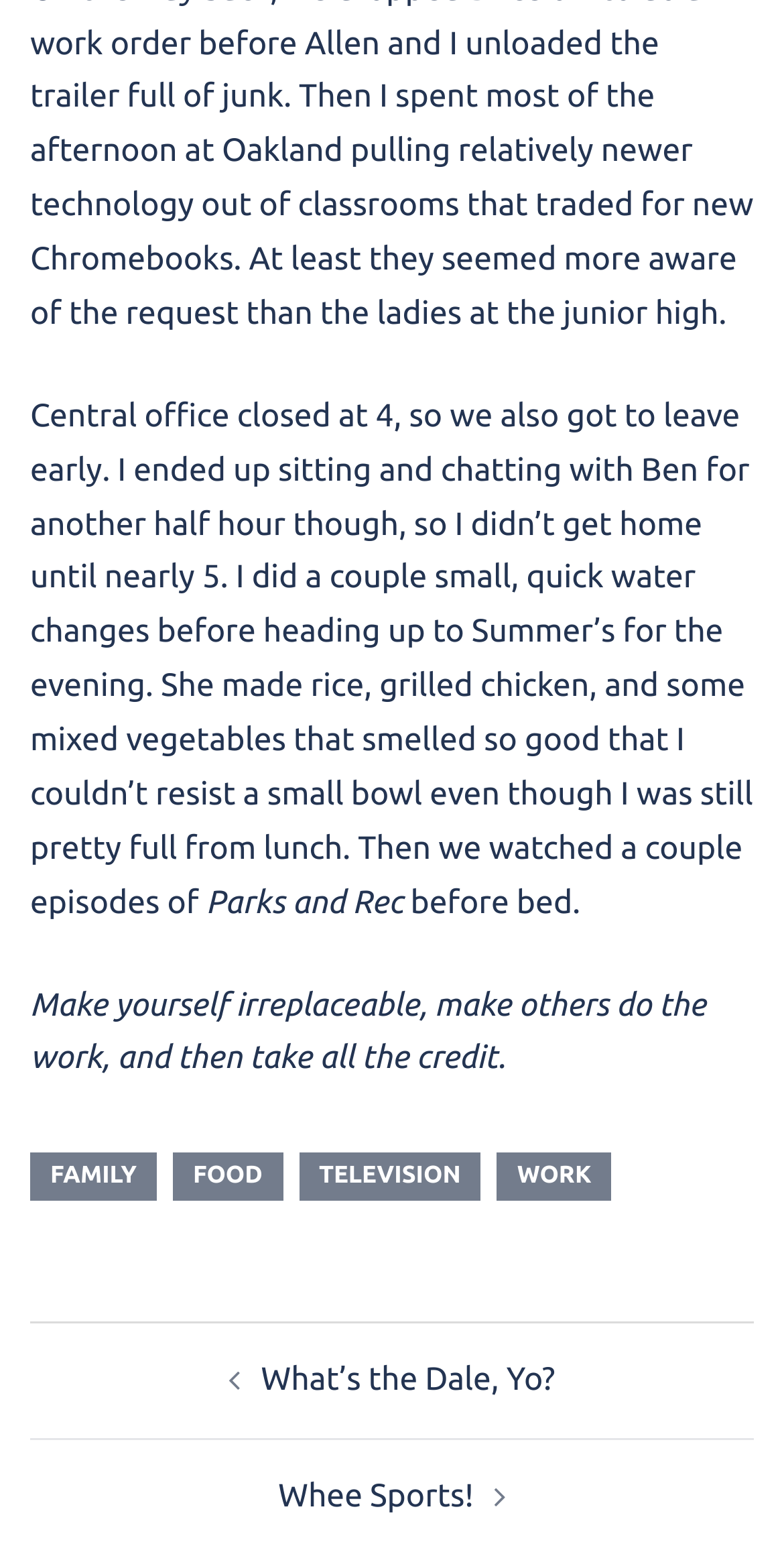Identify the bounding box coordinates for the UI element described as follows: What’s the Dale, Yo?. Use the format (top-left x, top-left y, bottom-right x, bottom-right y) and ensure all values are floating point numbers between 0 and 1.

[0.333, 0.88, 0.708, 0.904]